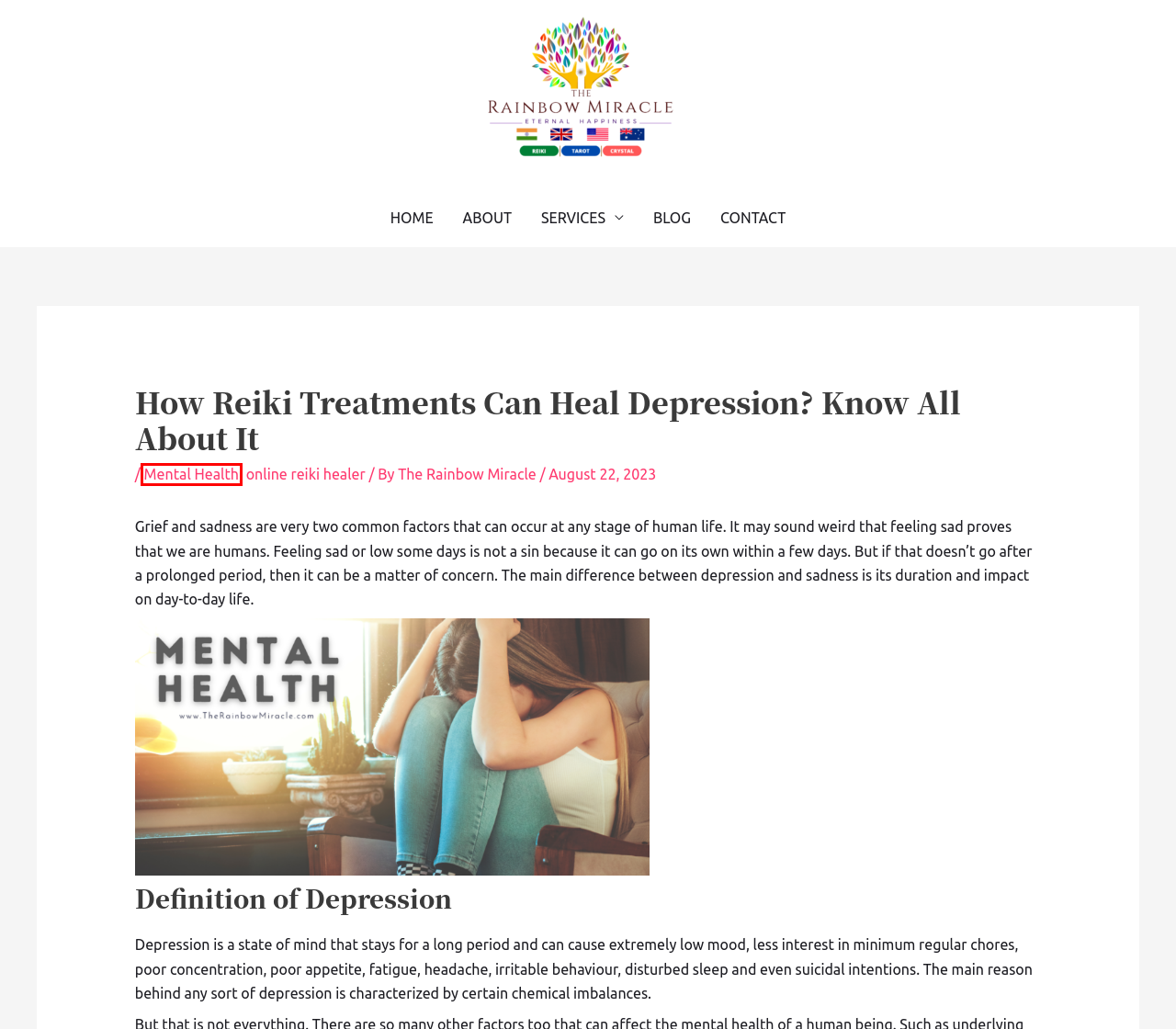You are provided with a screenshot of a webpage where a red rectangle bounding box surrounds an element. Choose the description that best matches the new webpage after clicking the element in the red bounding box. Here are the choices:
A. Best Reiki Healer in India | Reiki Healing Center
B. Contact Us for Better Life in Future - The Rainbow Miracle
C. Reiki Blog - The Rainbow Miracle
D. online reiki healer Archives - The Rainbow Miracle
E. The Rainbow Miracle, Author at The Rainbow Miracle
F. About - The Rainbow Miracle
G. Services - The Rainbow Miracle
H. Mental Health Archives - The Rainbow Miracle

H